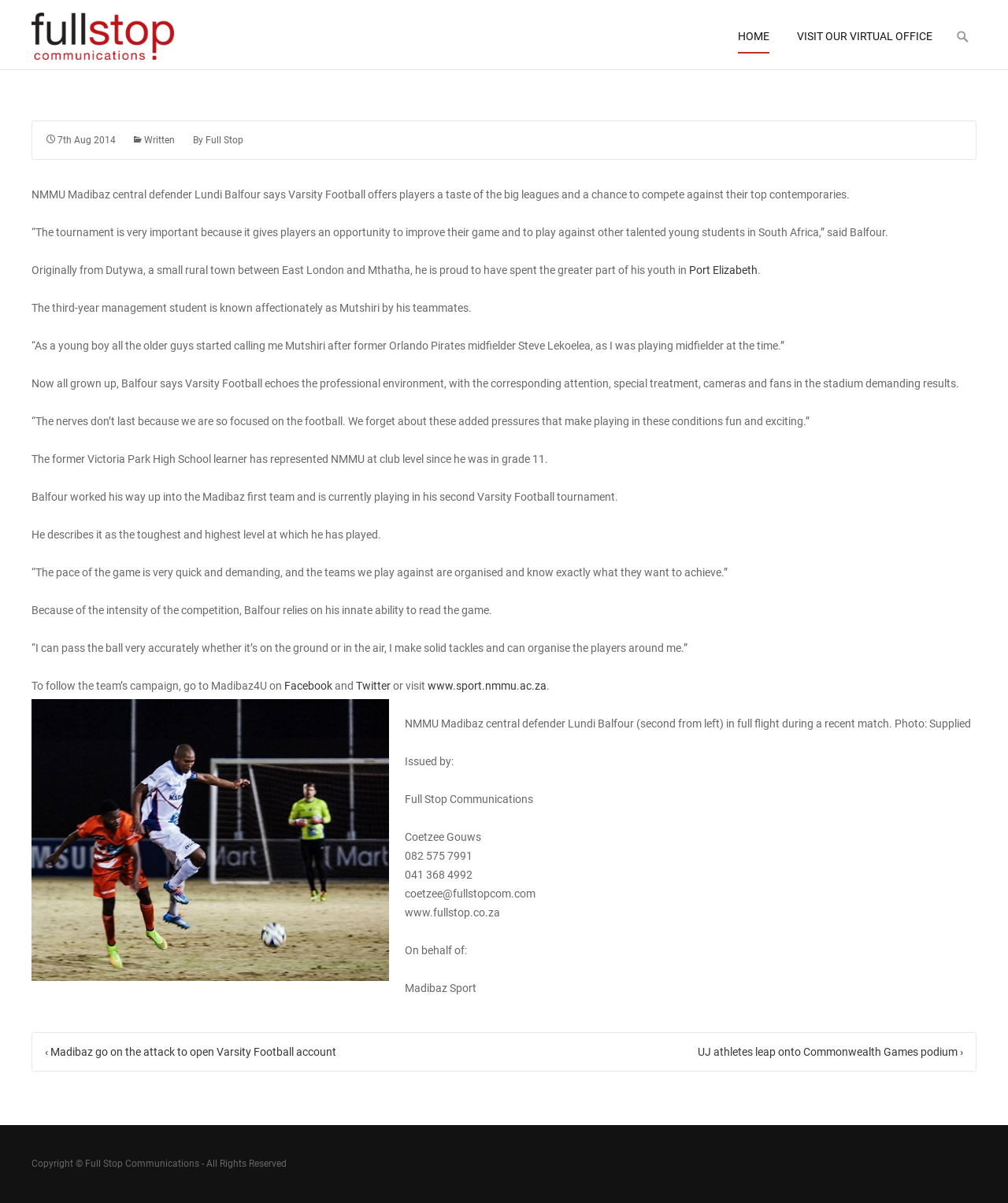What is the name of the social media platform to follow the team's campaign?
Based on the screenshot, respond with a single word or phrase.

Facebook